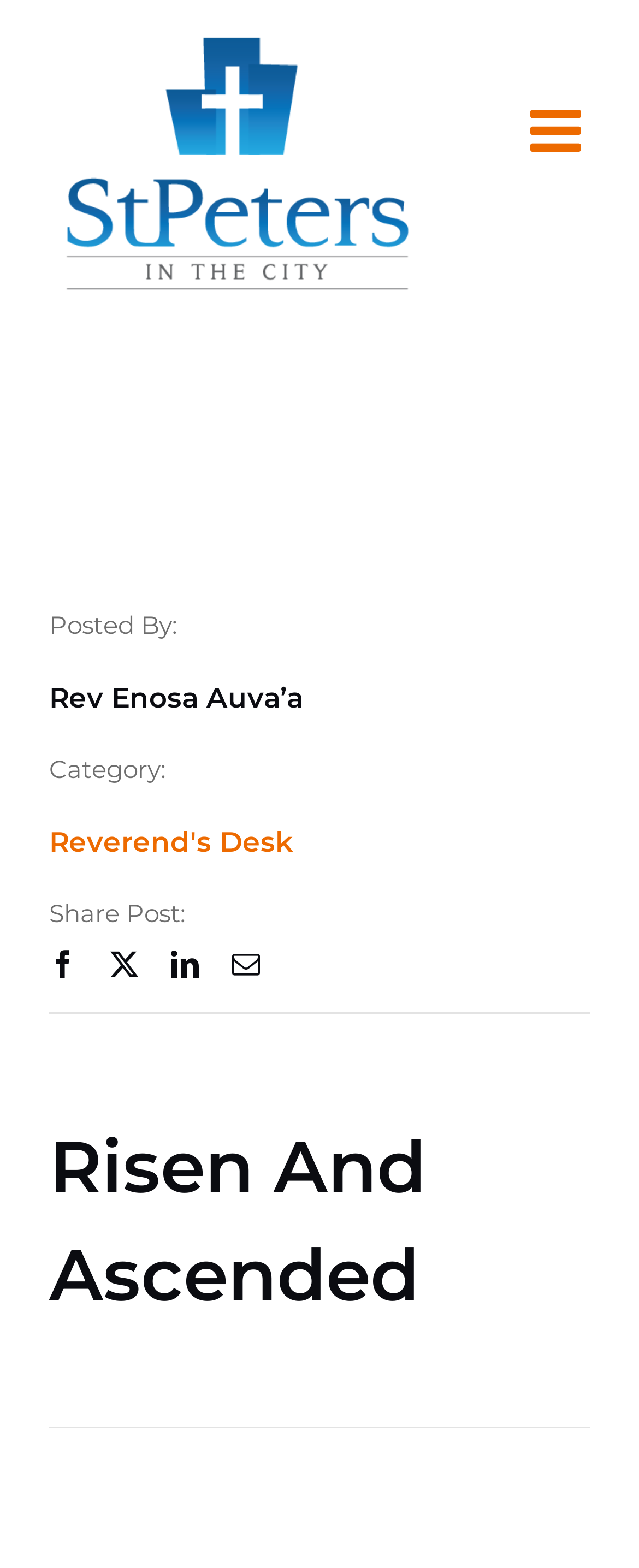Locate the primary heading on the webpage and return its text.

Risen And Ascended